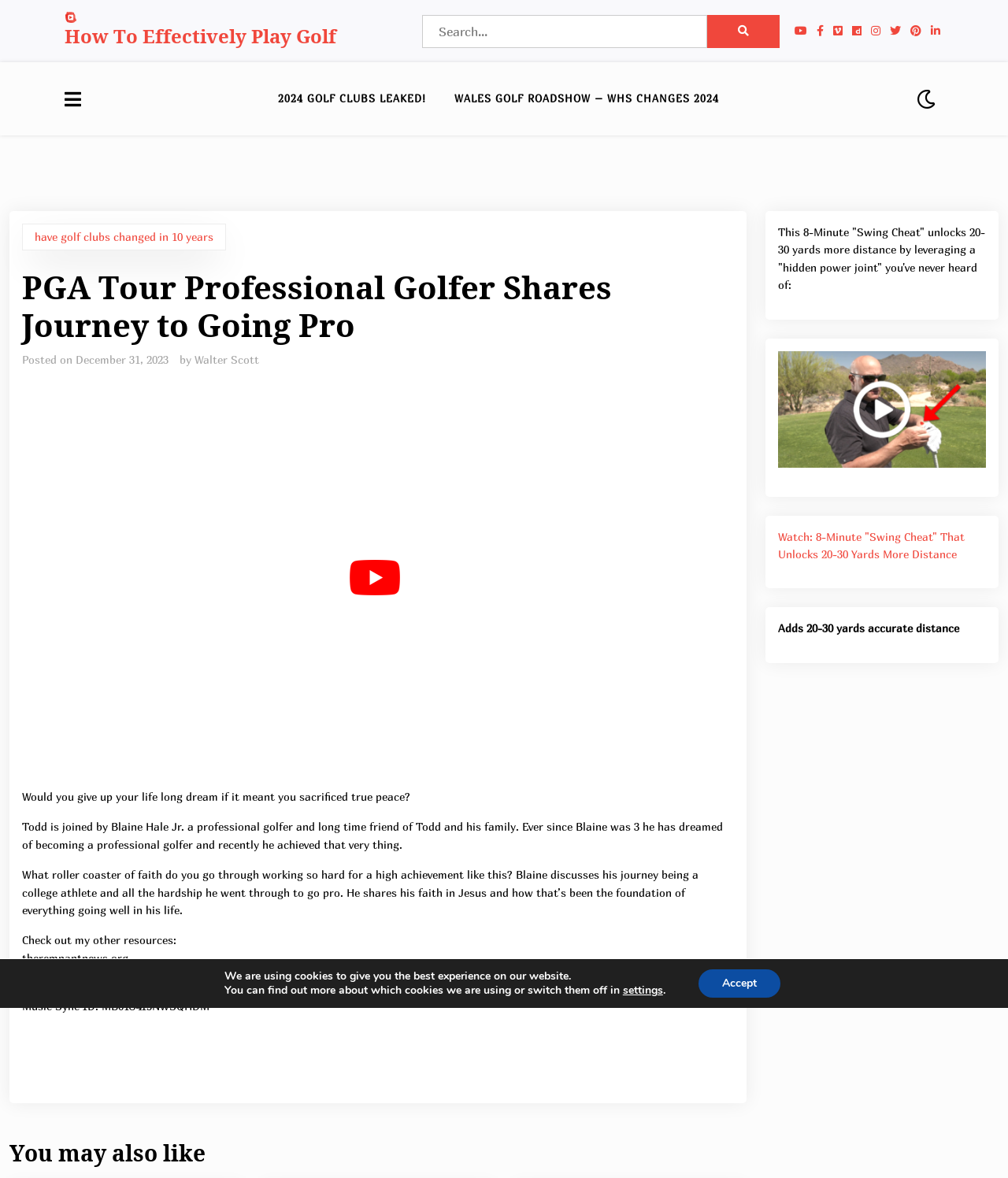Identify the bounding box for the UI element that is described as follows: "Walter Scott".

[0.193, 0.301, 0.257, 0.31]